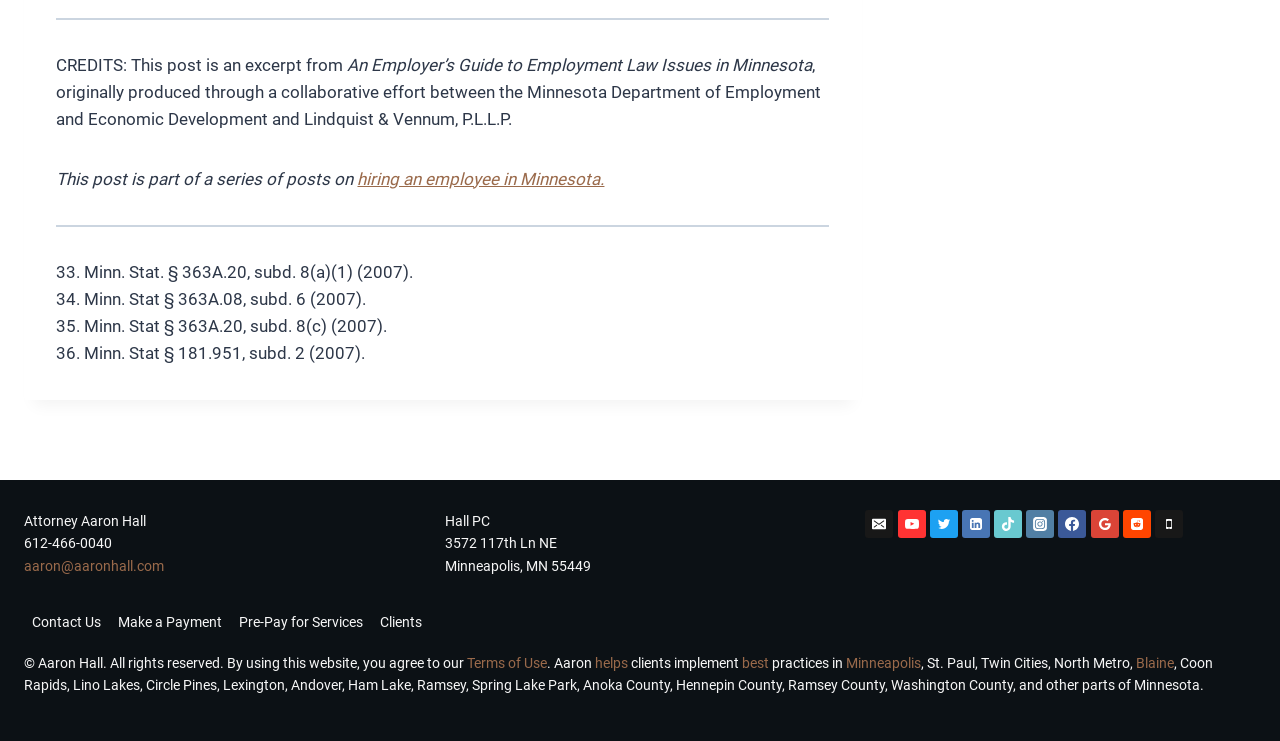Please identify the bounding box coordinates of the element that needs to be clicked to perform the following instruction: "Email the attorney".

[0.019, 0.753, 0.128, 0.774]